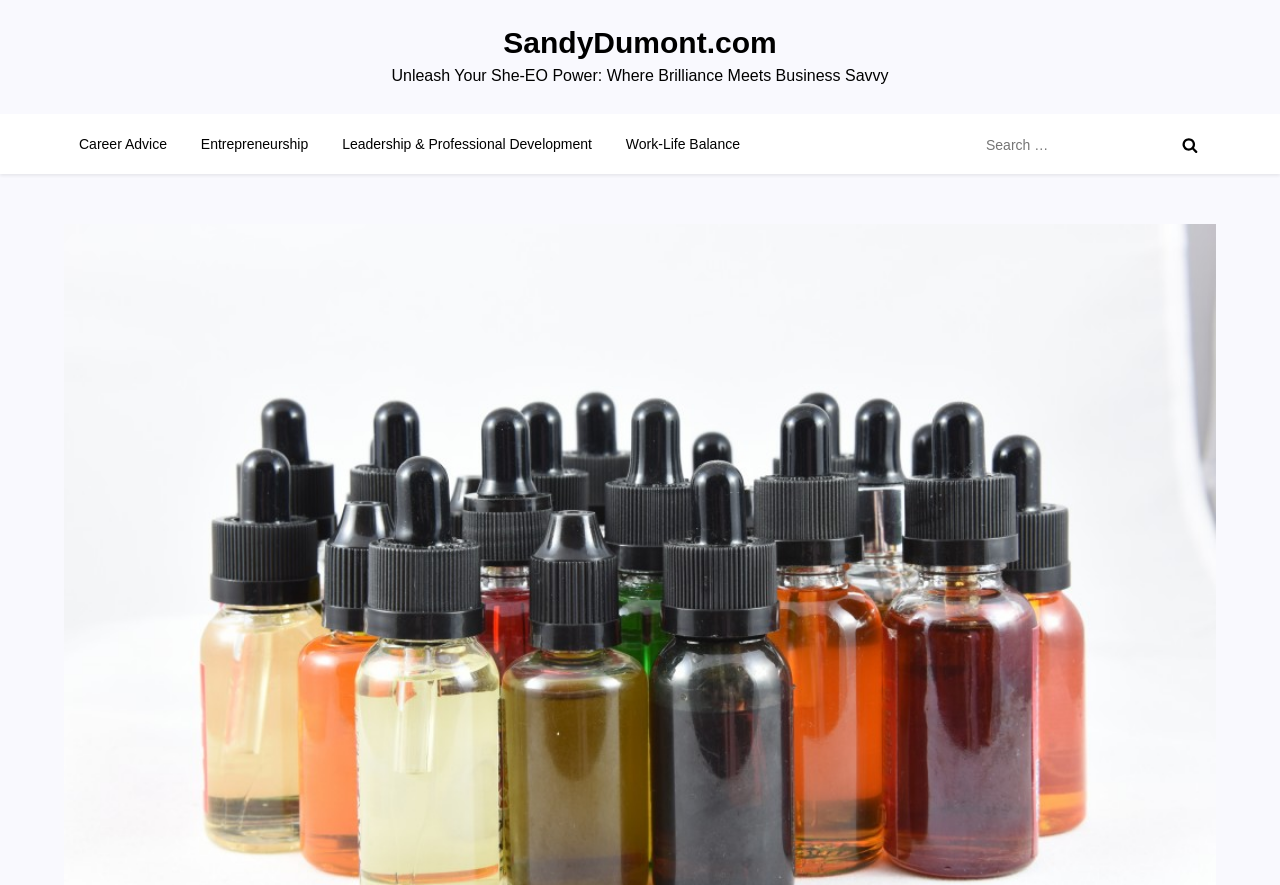What is the function of the button next to the search box?
Based on the visual content, answer with a single word or a brief phrase.

To submit search query